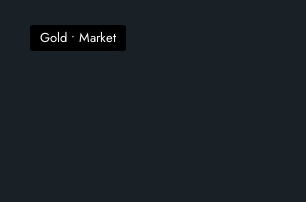Offer a detailed explanation of the image's components.

The image features a simple yet informative black label consisting of the words "Gold" and "Market" separated by a dot. This label likely serves as a navigation element or category header within a financial or news website focused on market trends, specifically related to gold. The dark background enhances the visibility of the text, creating a clear and modern aesthetic that is typical of contemporary web design. This element may guide users to relevant content about gold prices, trends, and analysis in the market, indicating a focus on commodities or financial news.